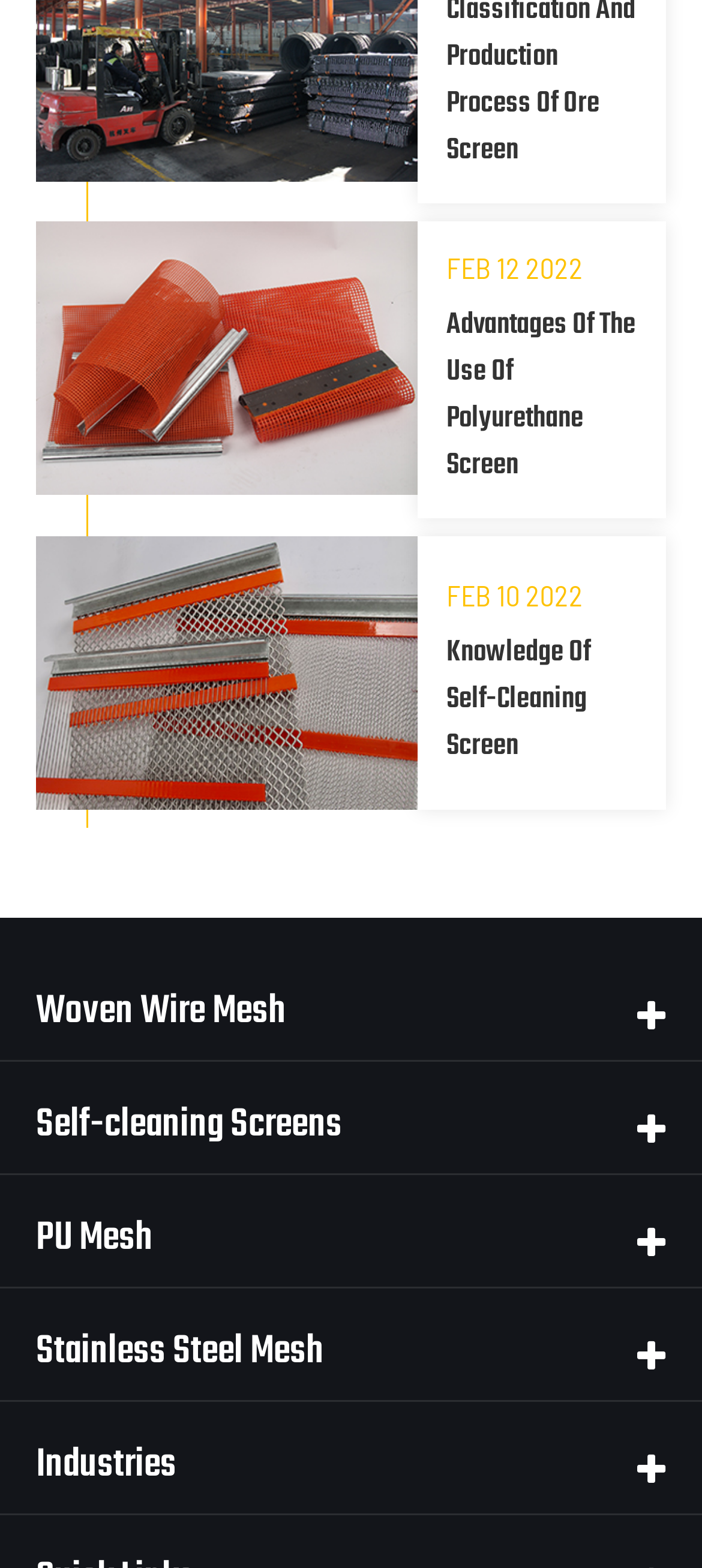Please specify the bounding box coordinates of the region to click in order to perform the following instruction: "explore industries".

[0.051, 0.915, 0.251, 0.961]